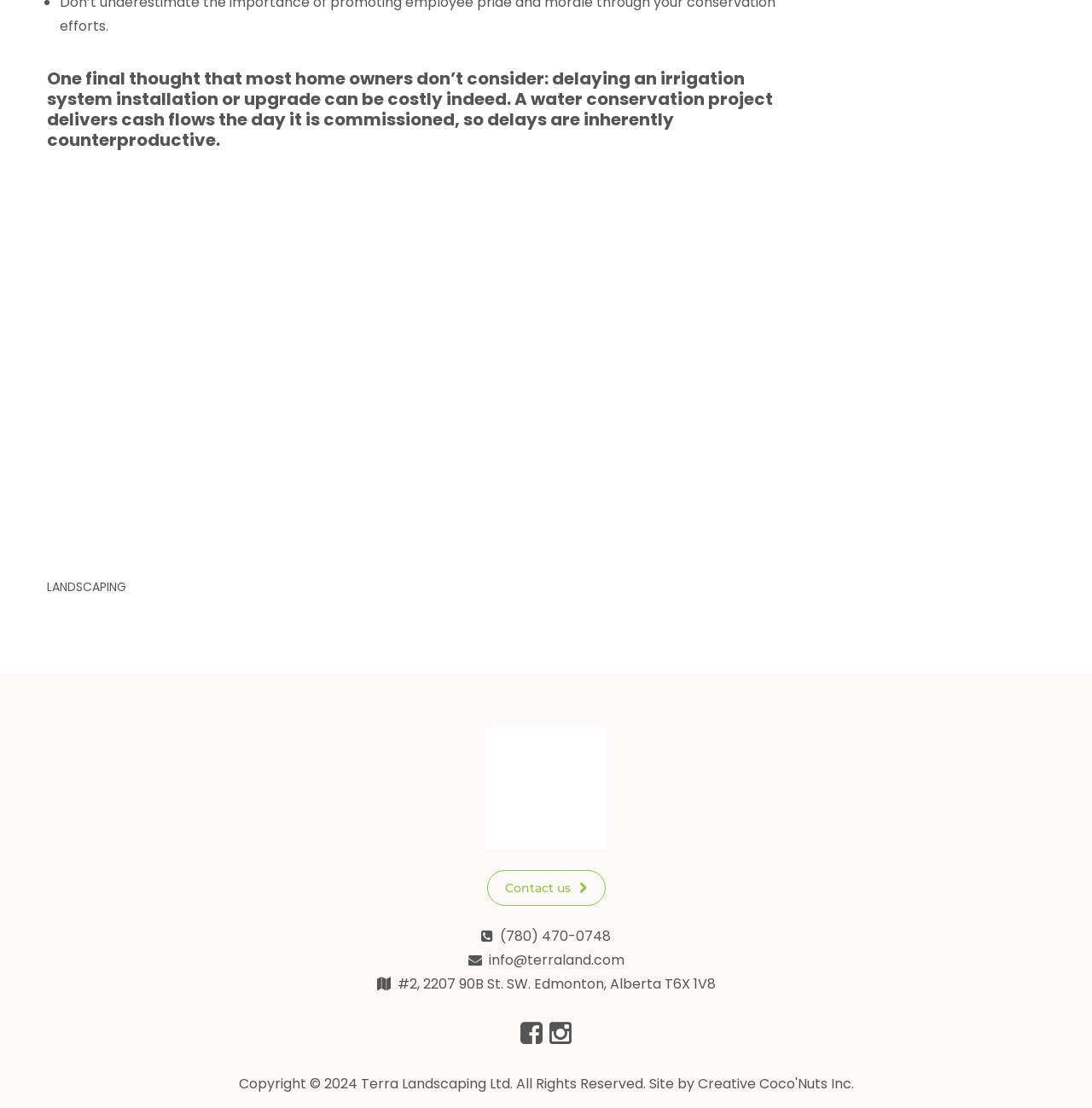Point out the bounding box coordinates of the section to click in order to follow this instruction: "Click on the 'LANDSCAPING' link".

[0.043, 0.522, 0.116, 0.537]